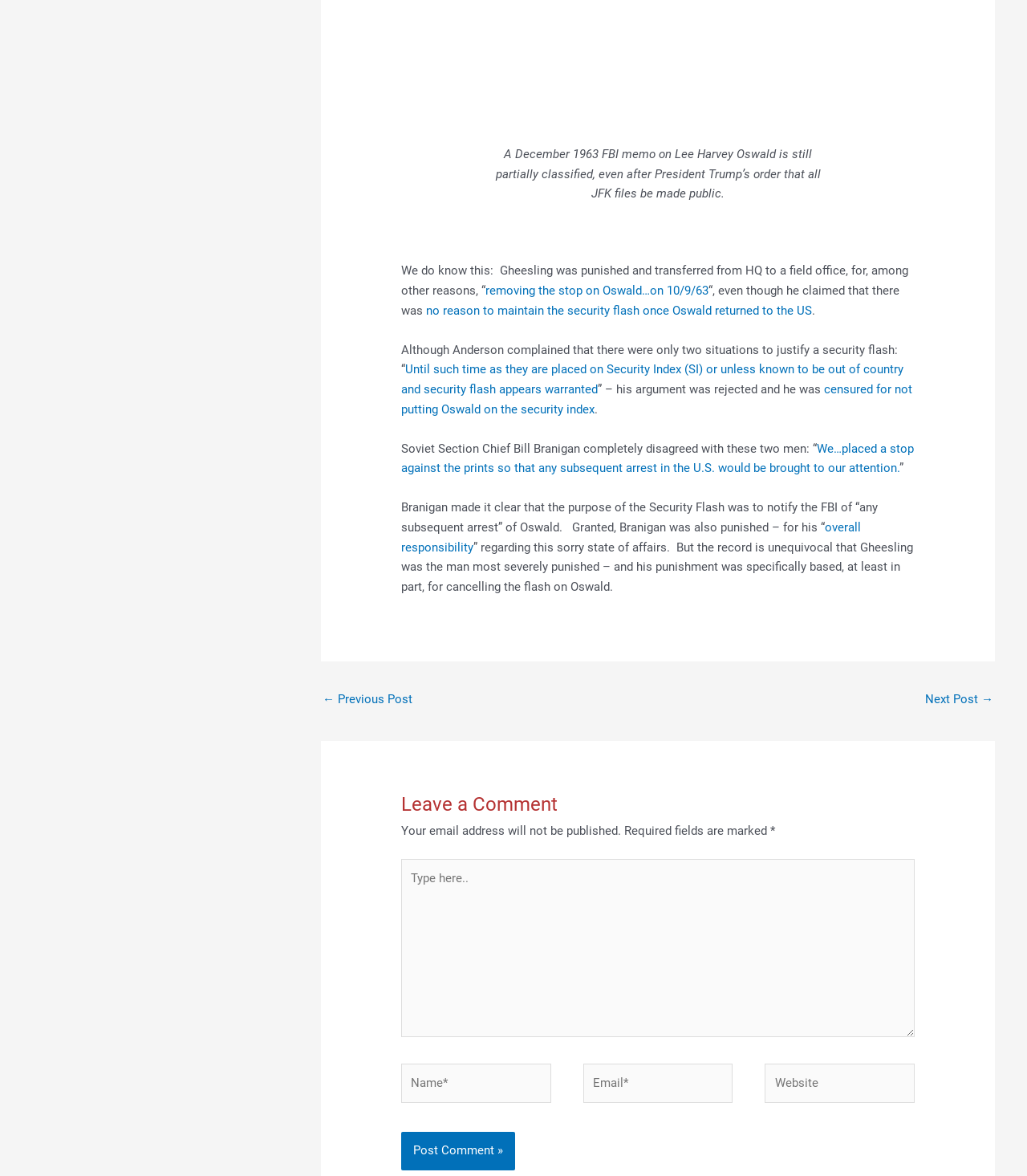How many fields are required to leave a comment?
Give a single word or phrase as your answer by examining the image.

Three